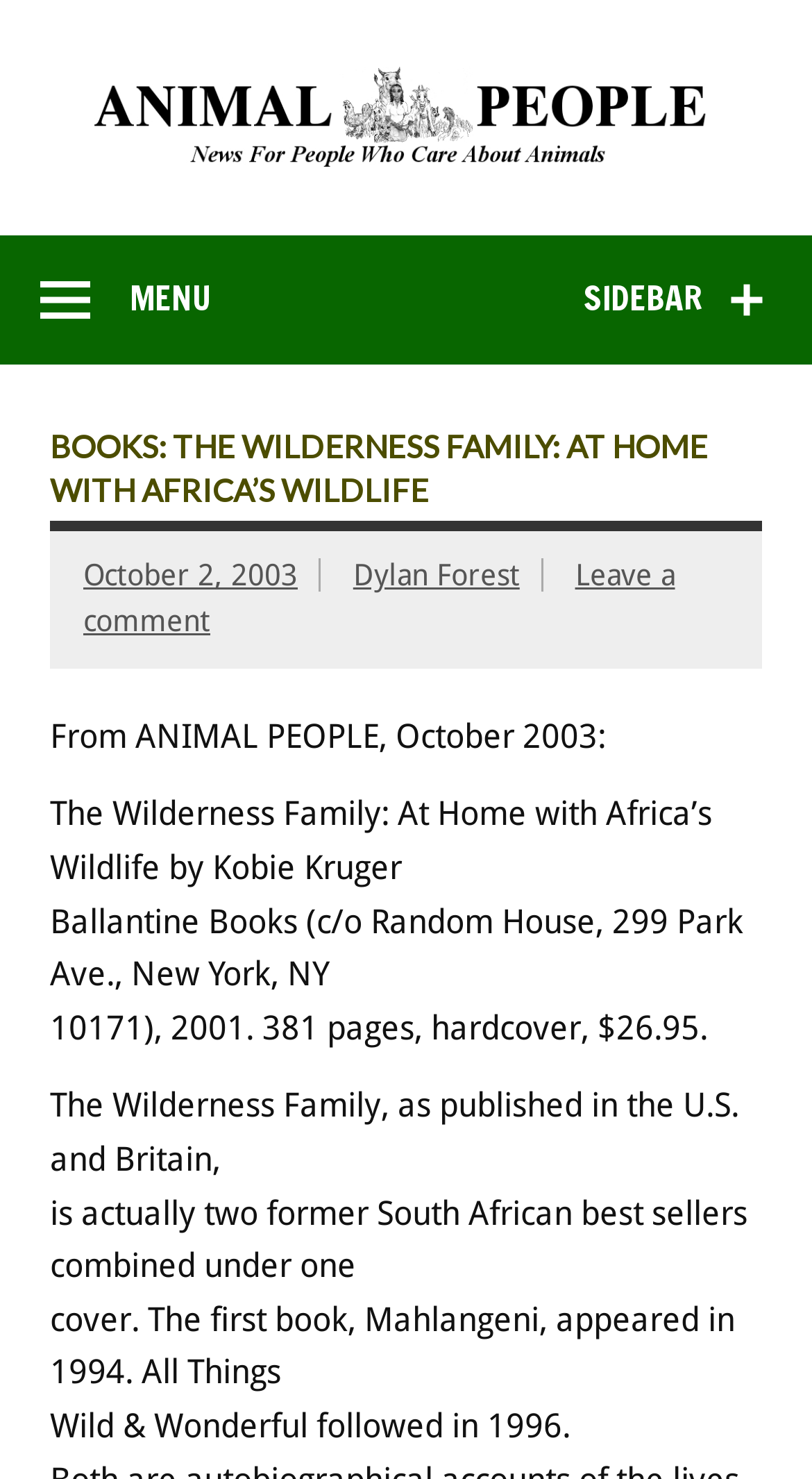Please look at the image and answer the question with a detailed explanation: When was the book published?

I found the publication year of the book by looking at the text that describes the book's publication details. The text says 'Ballantine Books (c/o Random House, 299 Park Ave., New York, NY 10171), 2001', which indicates that the book was published in 2001.